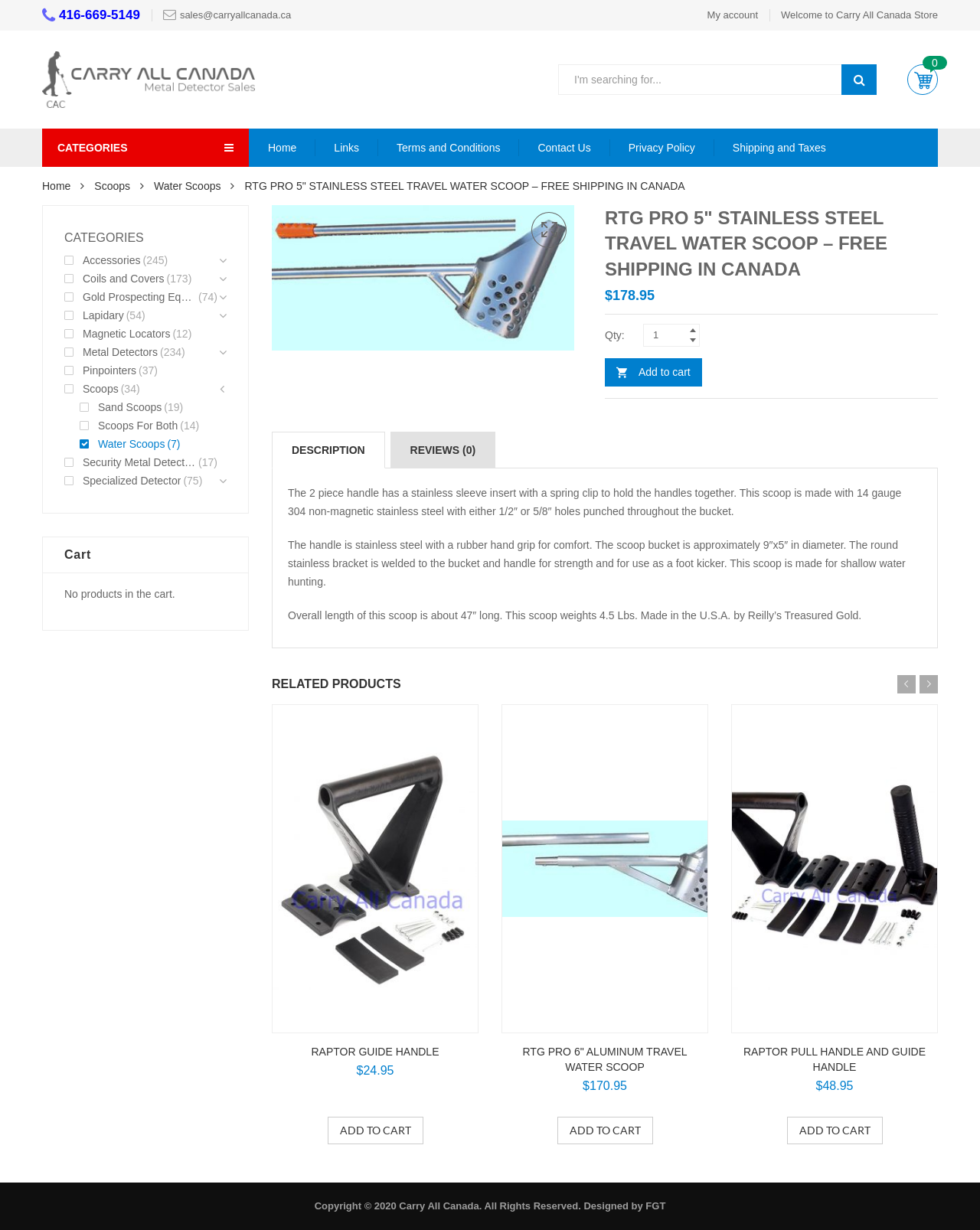Kindly provide the bounding box coordinates of the section you need to click on to fulfill the given instruction: "Contact us".

[0.529, 0.104, 0.622, 0.136]